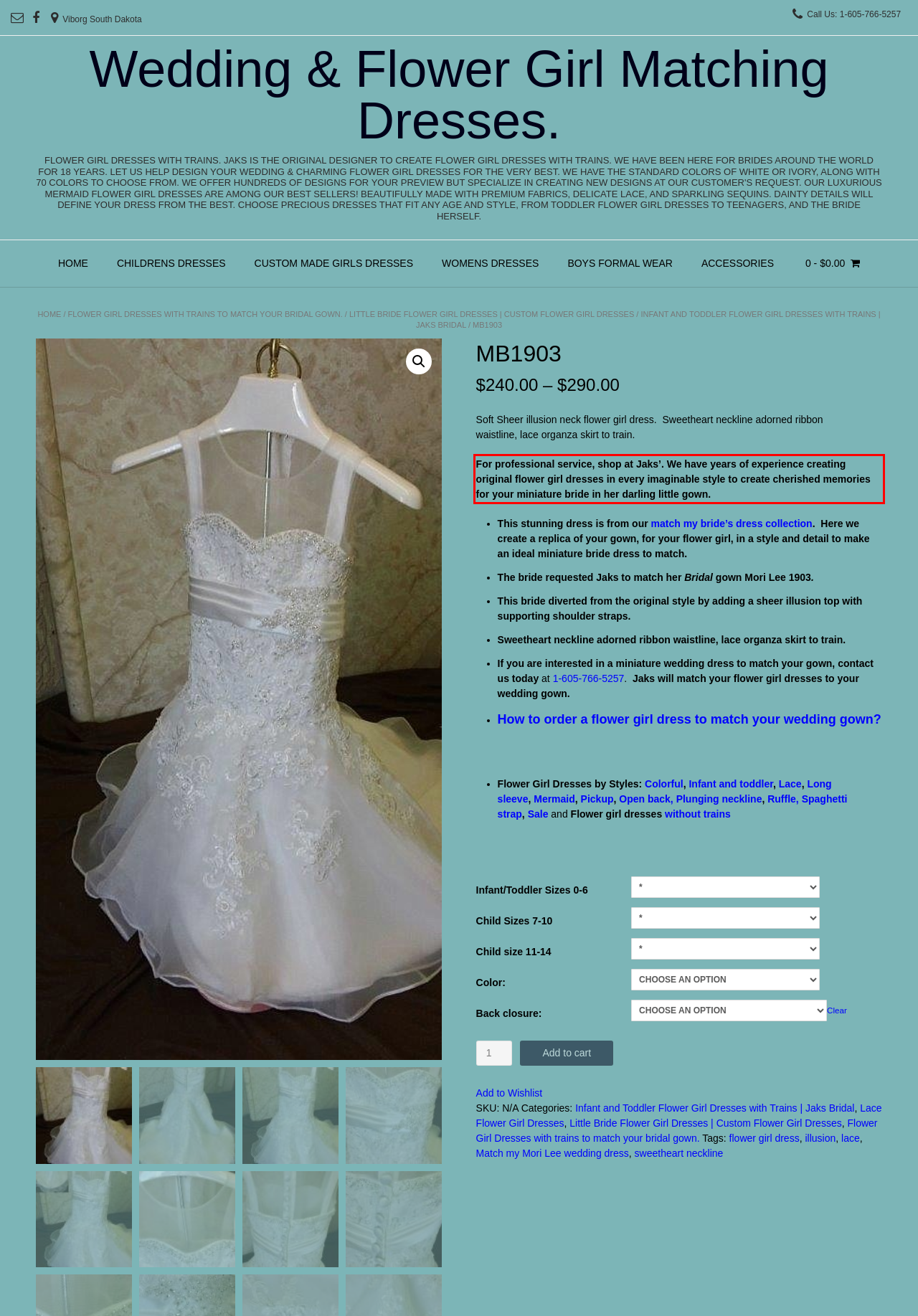Identify the text inside the red bounding box in the provided webpage screenshot and transcribe it.

For professional service, shop at Jaks’. We have years of experience creating original flower girl dresses in every imaginable style to create cherished memories for your miniature bride in her darling little gown.